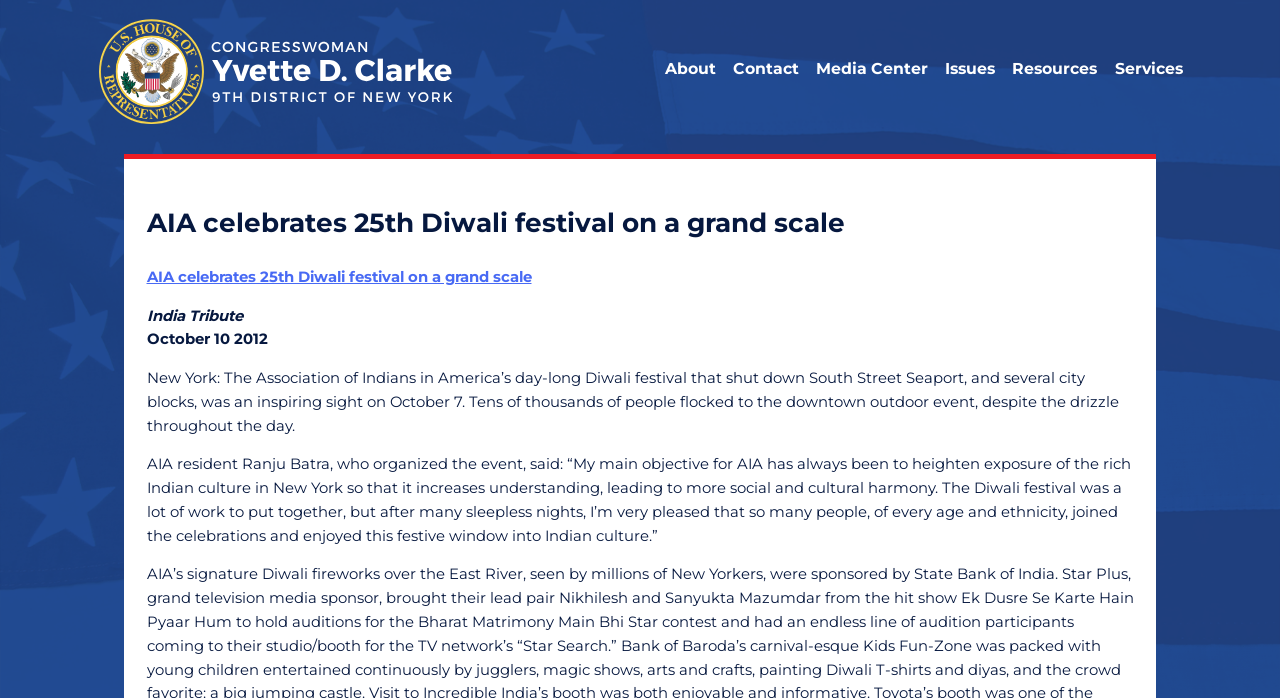Locate the bounding box coordinates of the element that should be clicked to execute the following instruction: "Go to home page".

None